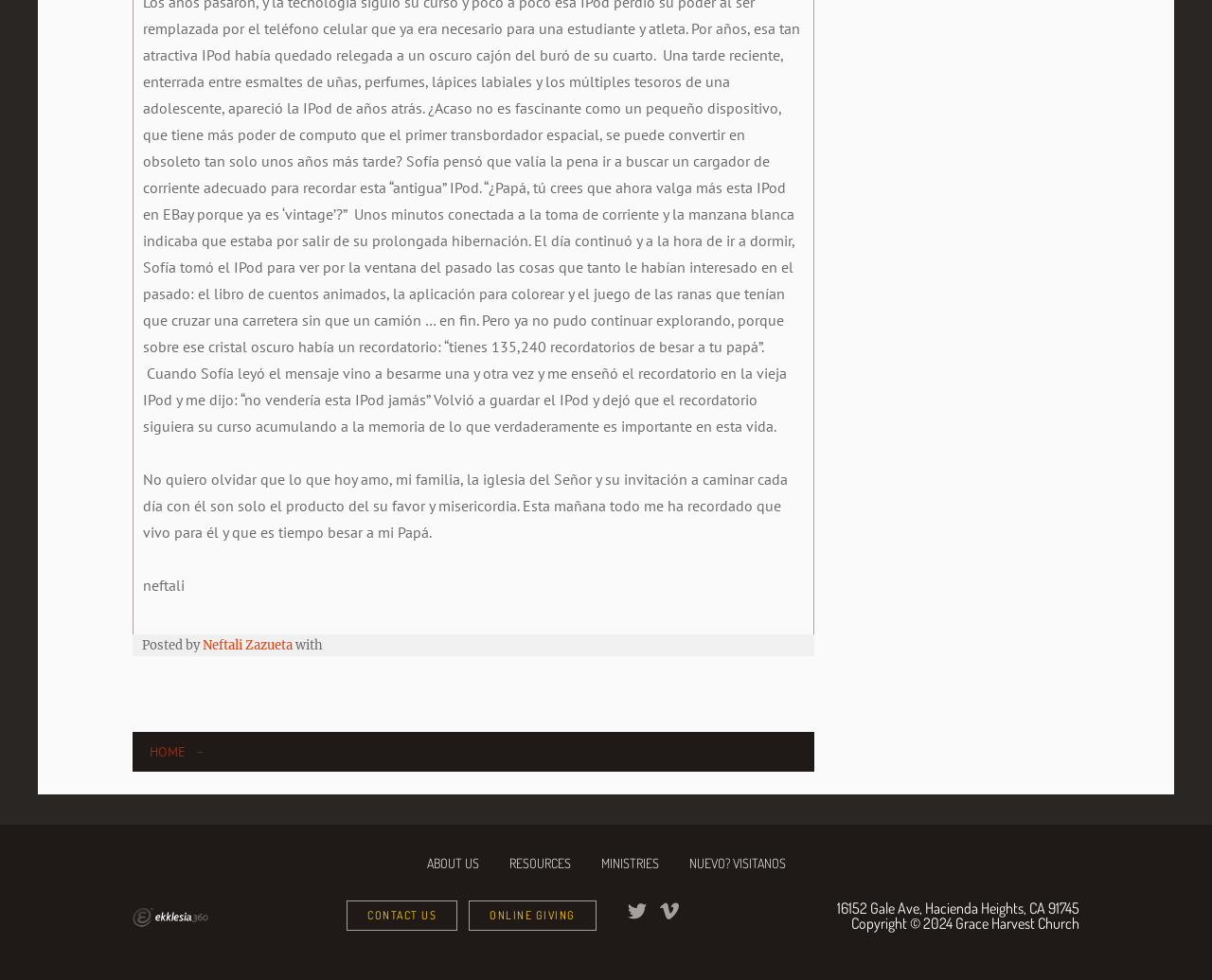Extract the bounding box coordinates for the UI element described as: "Home".

[0.123, 0.758, 0.153, 0.776]